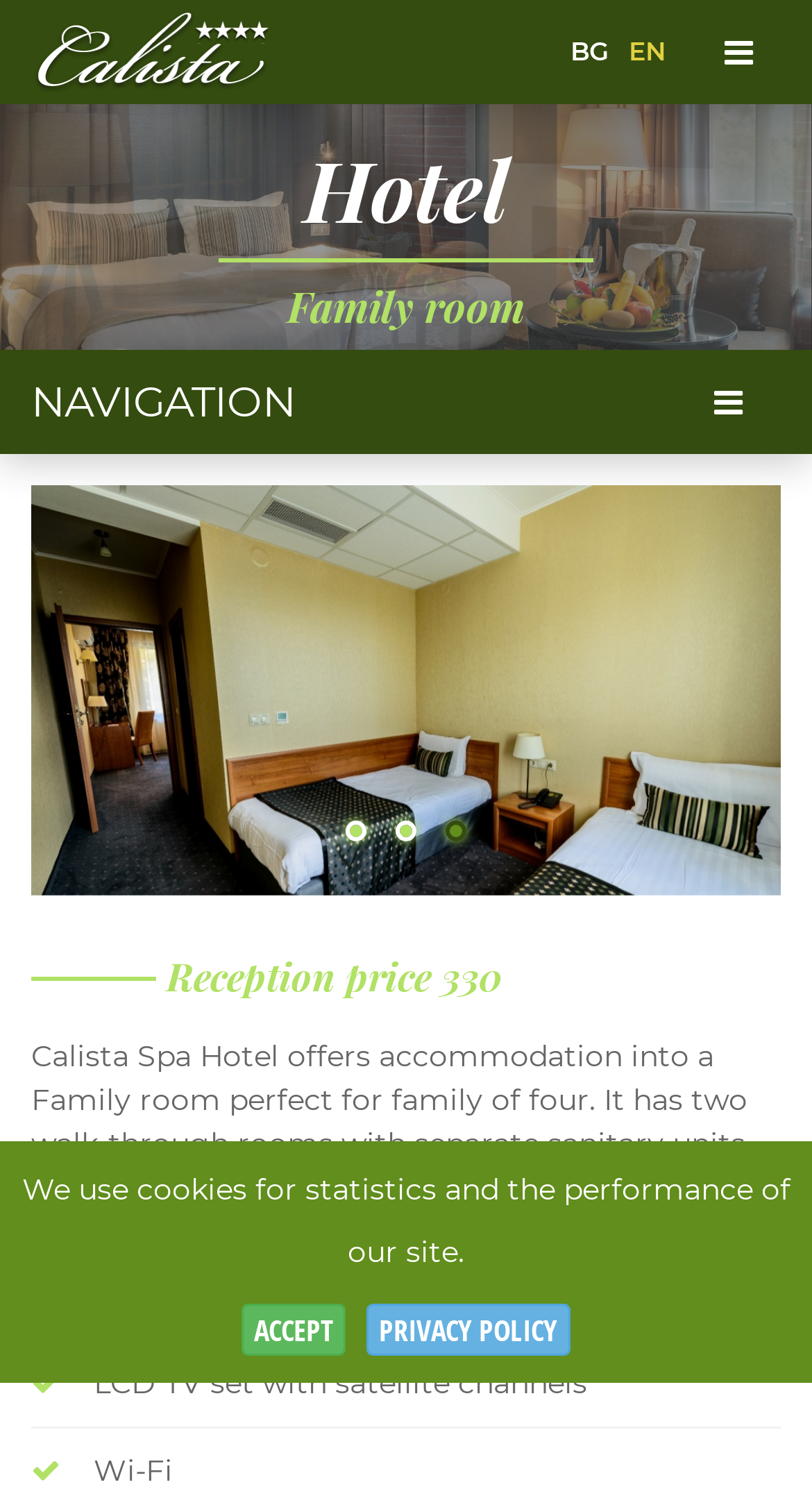What type of room is described on this webpage?
Answer the question in a detailed and comprehensive manner.

Based on the webpage content, specifically the heading 'Family room' and the description 'Calista Spa Hotel offers accommodation into a Family room perfect for family of four.', it can be inferred that the type of room being described is a Family room.